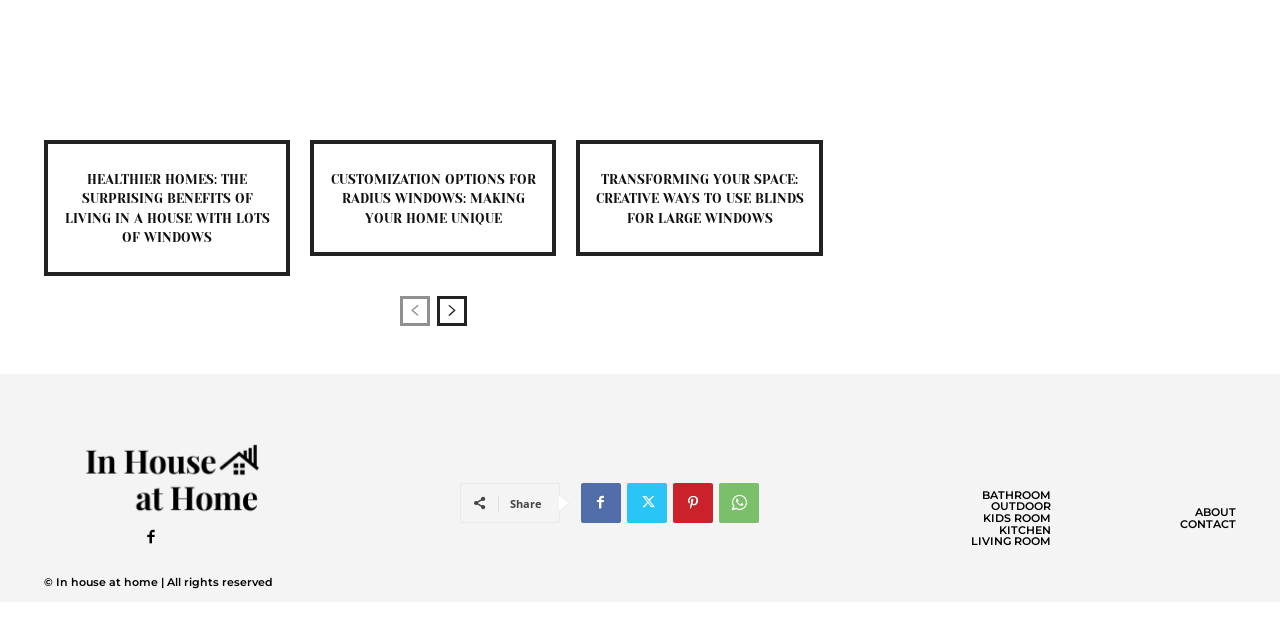Predict the bounding box of the UI element that fits this description: "Kids Room".

[0.768, 0.859, 0.821, 0.877]